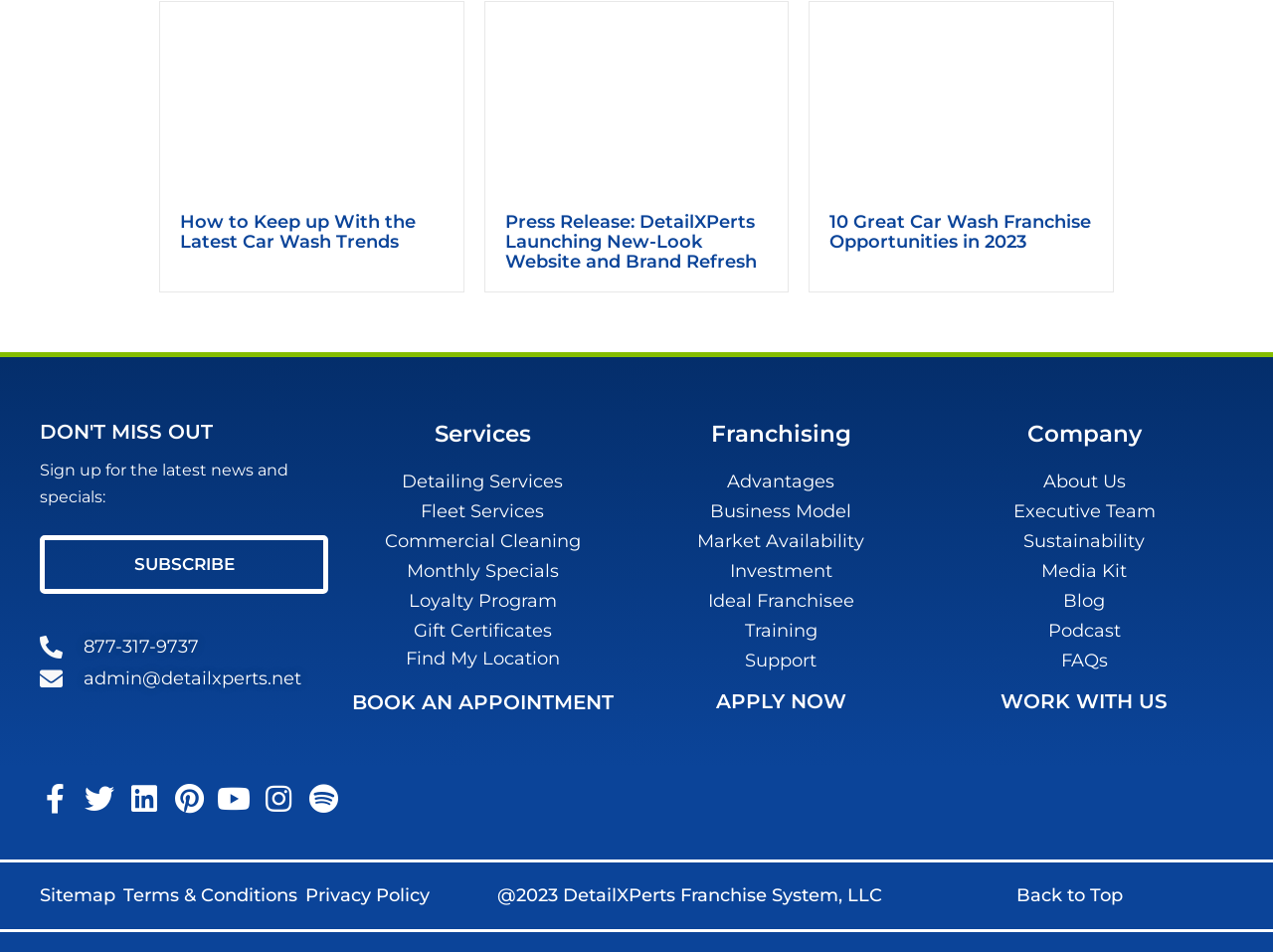Pinpoint the bounding box coordinates of the clickable element needed to complete the instruction: "Book an appointment". The coordinates should be provided as four float numbers between 0 and 1: [left, top, right, bottom].

[0.276, 0.725, 0.482, 0.75]